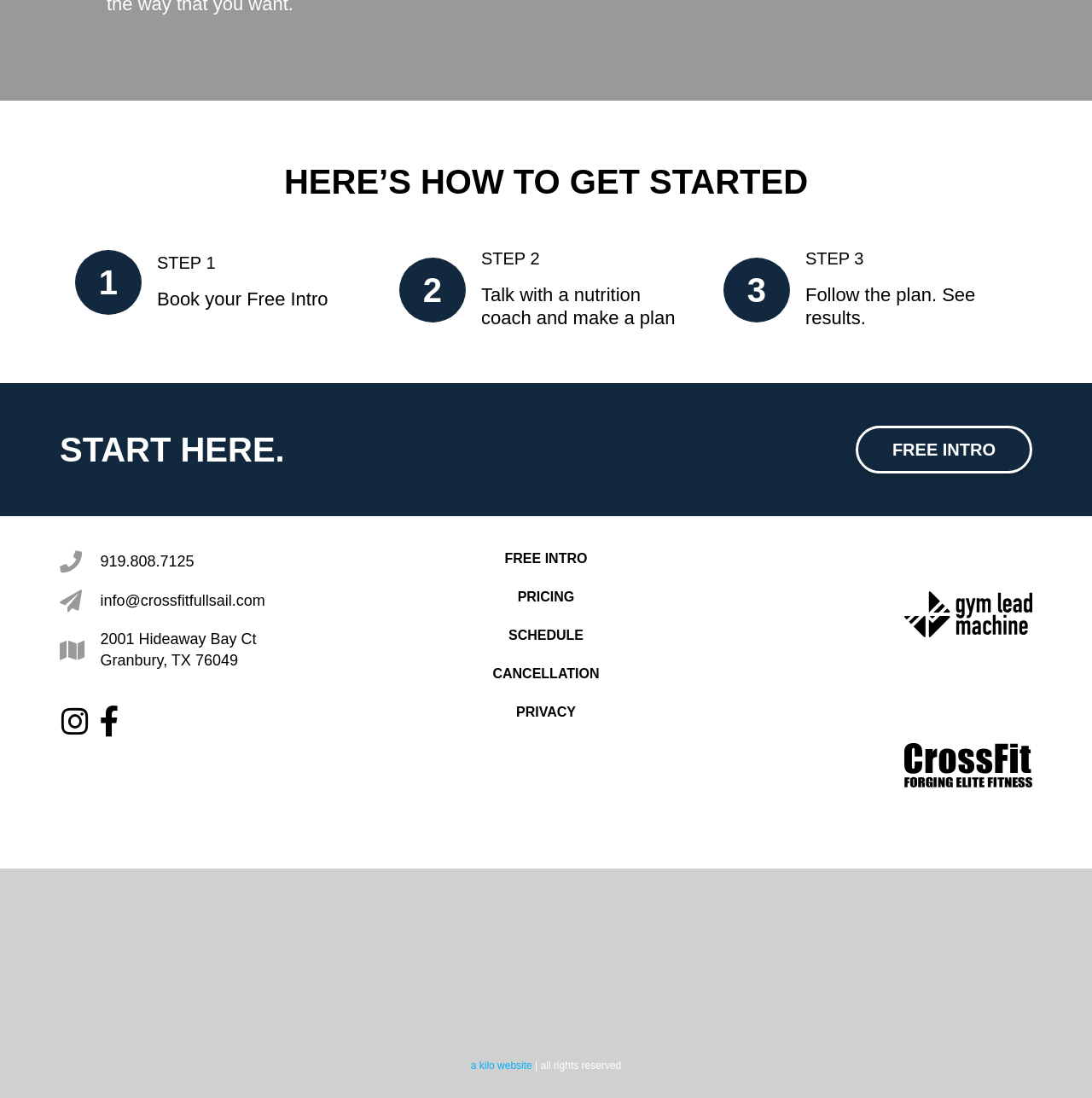Extract the bounding box coordinates for the HTML element that matches this description: "FREE INTRO". The coordinates should be four float numbers between 0 and 1, i.e., [left, top, right, bottom].

[0.352, 0.501, 0.648, 0.517]